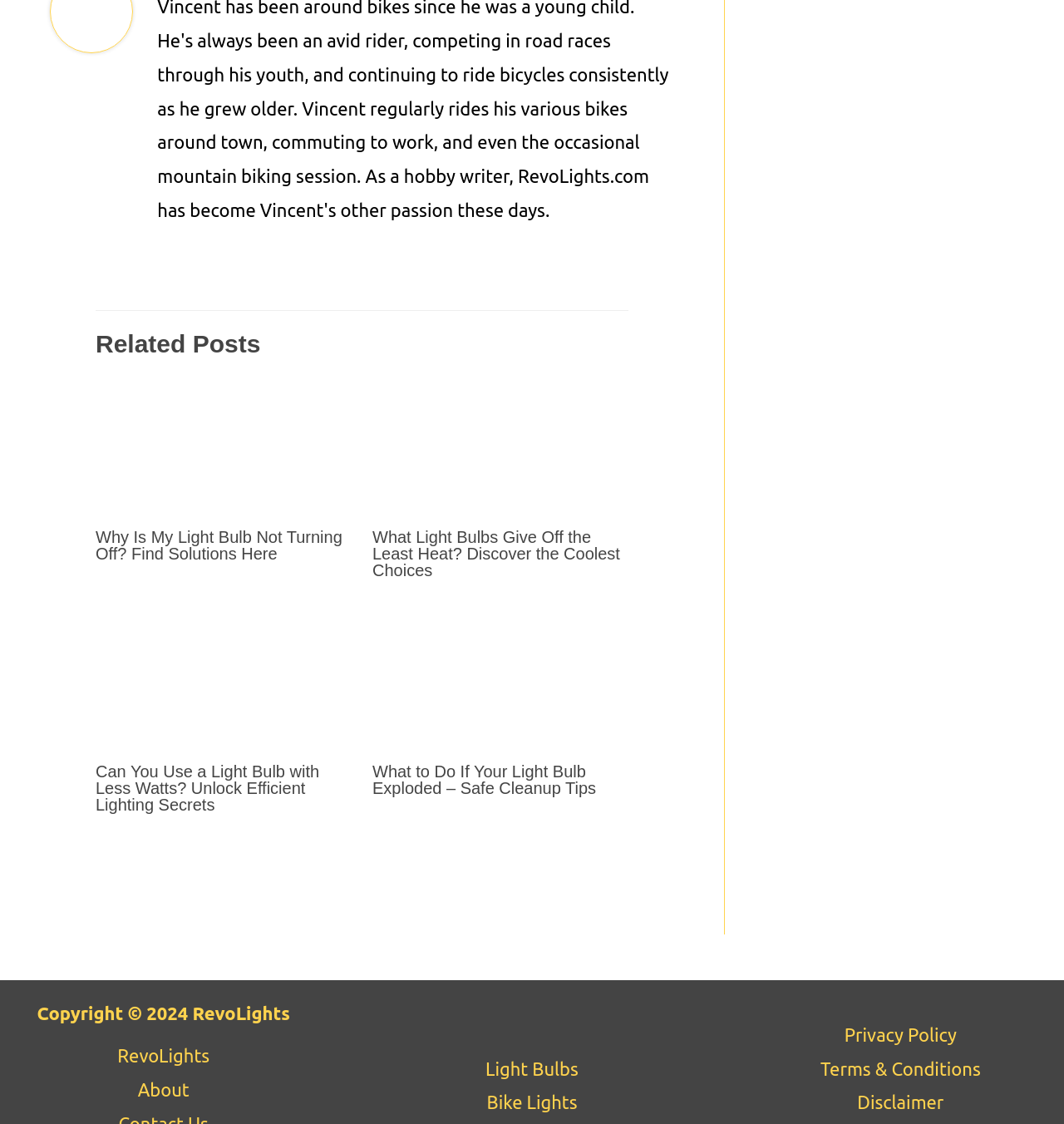What is the name of the website?
Using the image, provide a concise answer in one word or a short phrase.

RevoLights